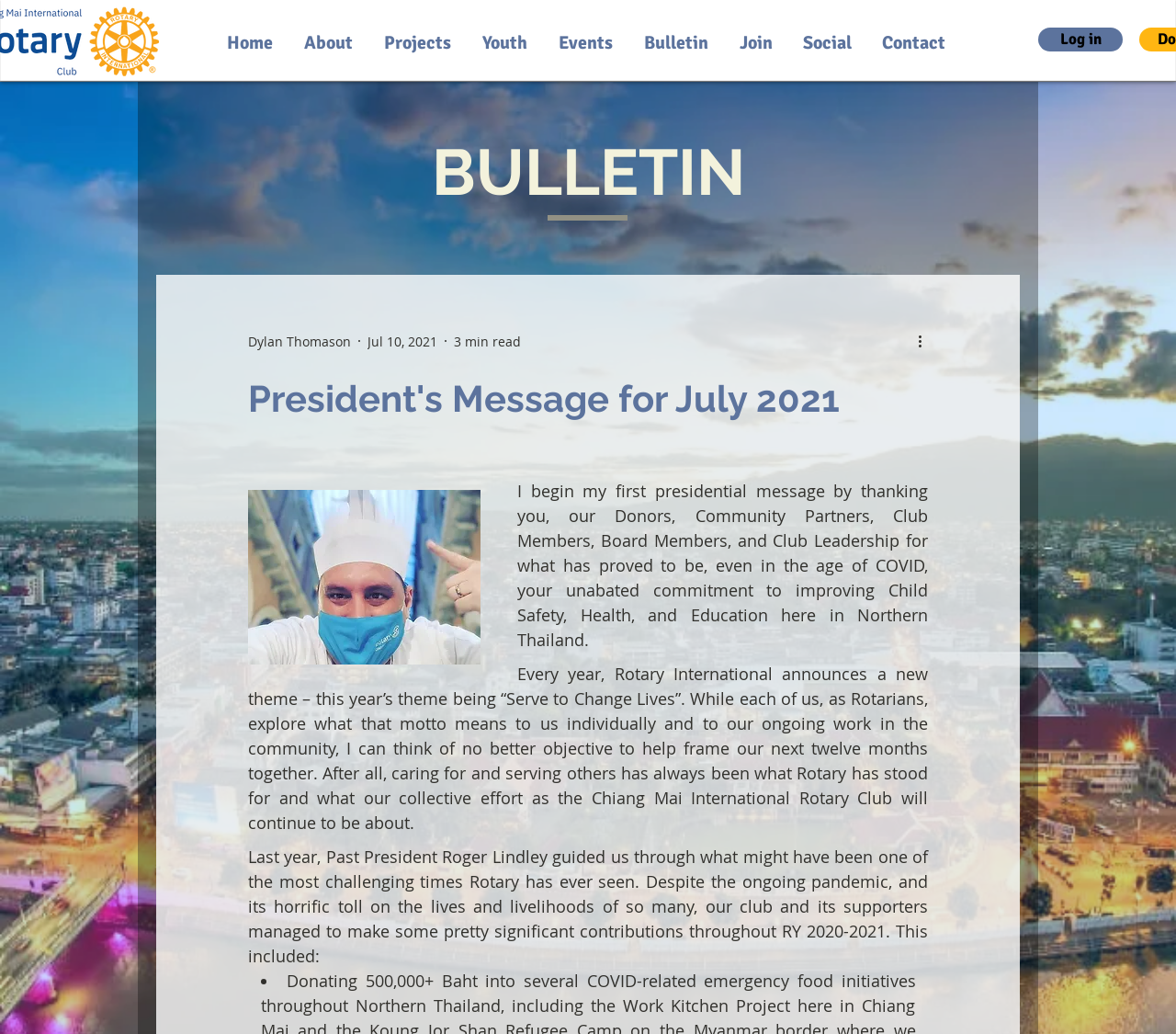How long does it take to read the current bulletin?
Using the image, answer in one word or phrase.

3 min